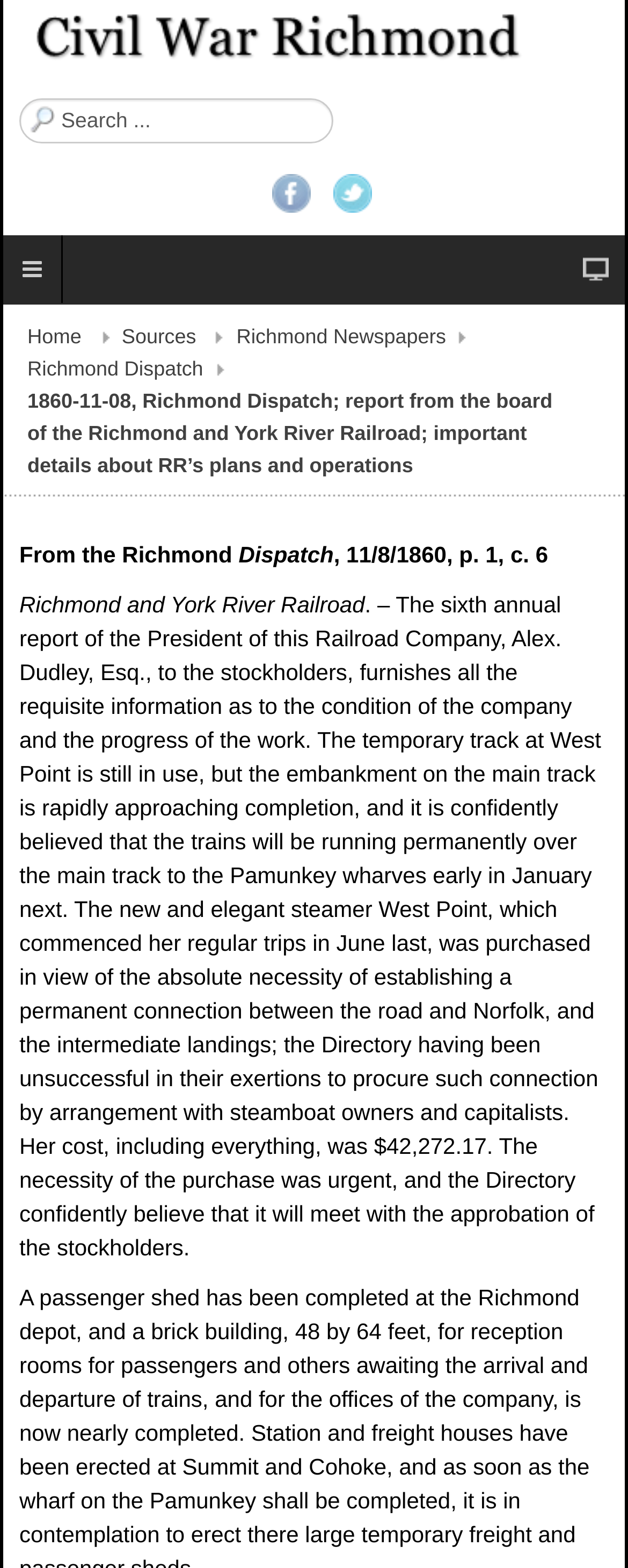Pinpoint the bounding box coordinates of the element to be clicked to execute the instruction: "Get more information about the publication in 2014".

None